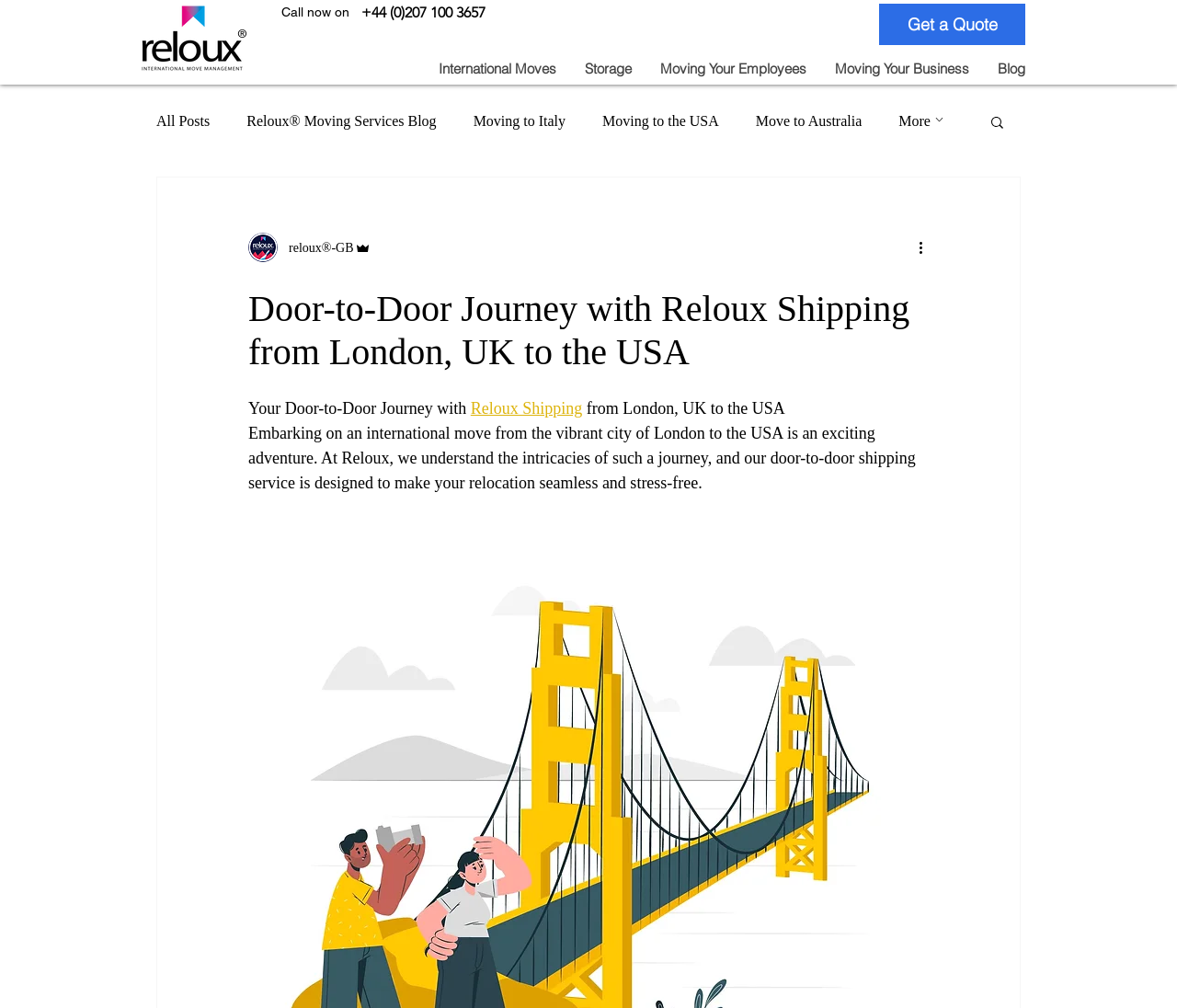Specify the bounding box coordinates of the area that needs to be clicked to achieve the following instruction: "Navigate to International Moves".

[0.36, 0.058, 0.484, 0.078]